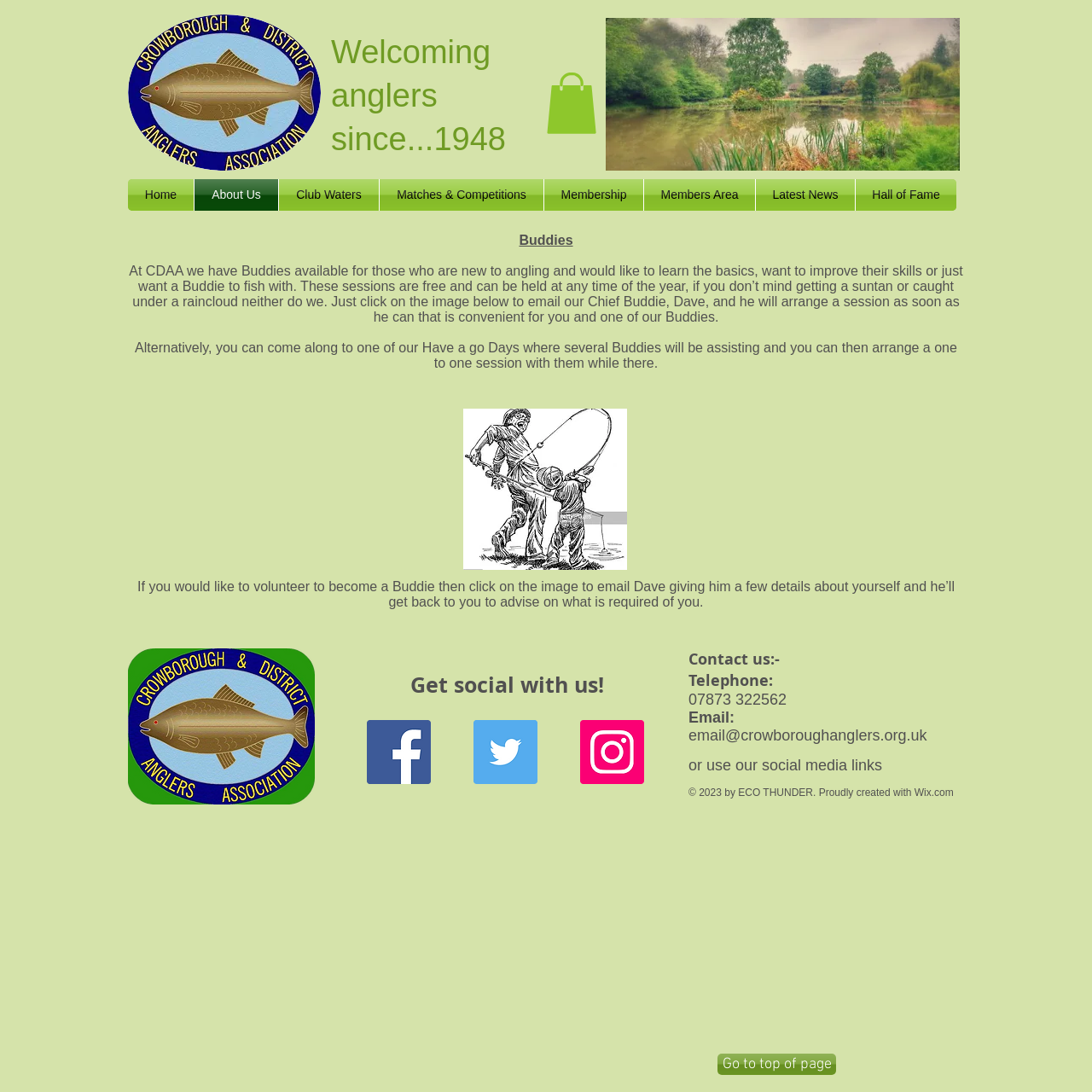Create a detailed summary of all the visual and textual information on the webpage.

The webpage is about "Buddies" at CDAA (Crowborough Anglers), a fishing club. At the top, there is a logo of CDAA and a heading that reads "Welcoming anglers since 1948". Below this, there is a button with an image, and to the right, there is a large image that spans almost the entire width of the page.

The main content of the page is divided into sections. The first section explains the concept of "Buddies" at CDAA, which are experienced anglers who can guide newcomers to the sport. There is a paragraph of text that describes the benefits of having a Buddie, and how to arrange a session with one. Below this, there is an image with a link to email the Chief Buddie, Dave.

The next section describes an alternative way to meet Buddies, which is through "Have a go Days" where several Buddies will be assisting. There is another image with a link to email Dave to volunteer to become a Buddie.

At the bottom of the page, there is a section with social media links, including Facebook, Twitter, and Instagram. Below this, there is a "Contact us" section with a telephone number, email address, and a note to use social media links to get in touch.

There are 7 navigation links at the top of the page, including "Home", "About Us", "Club Waters", "Matches & Competitions", "Membership", "Members Area", and "Latest News". There is also a "Go to top of page" link at the very bottom of the page.